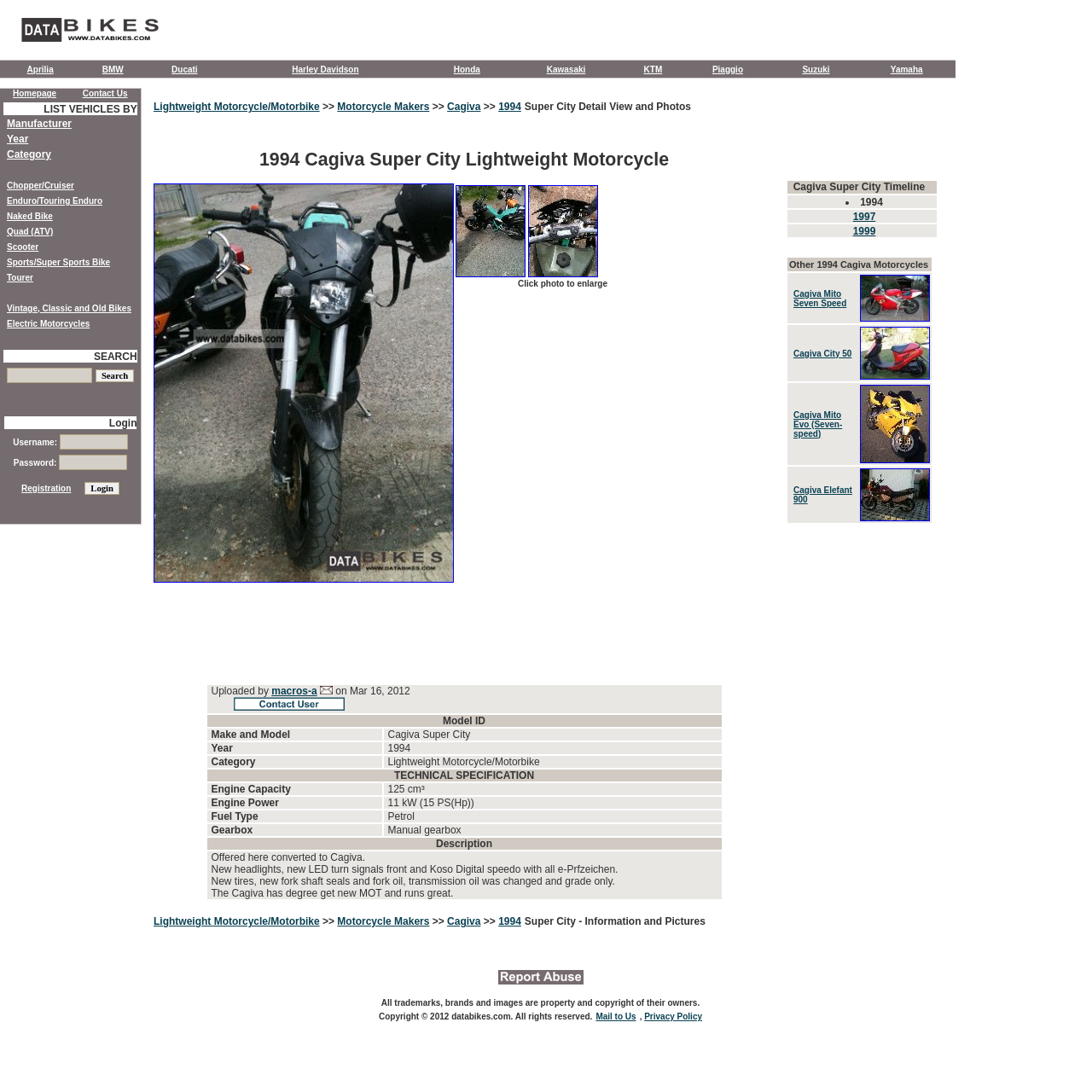Please find and report the bounding box coordinates of the element to click in order to perform the following action: "view 1994 Cagiva Super City Motorcycle Lightweight Motorcycle/Motorbike photo". The coordinates should be expressed as four float numbers between 0 and 1, in the format [left, top, right, bottom].

[0.141, 0.523, 0.416, 0.536]